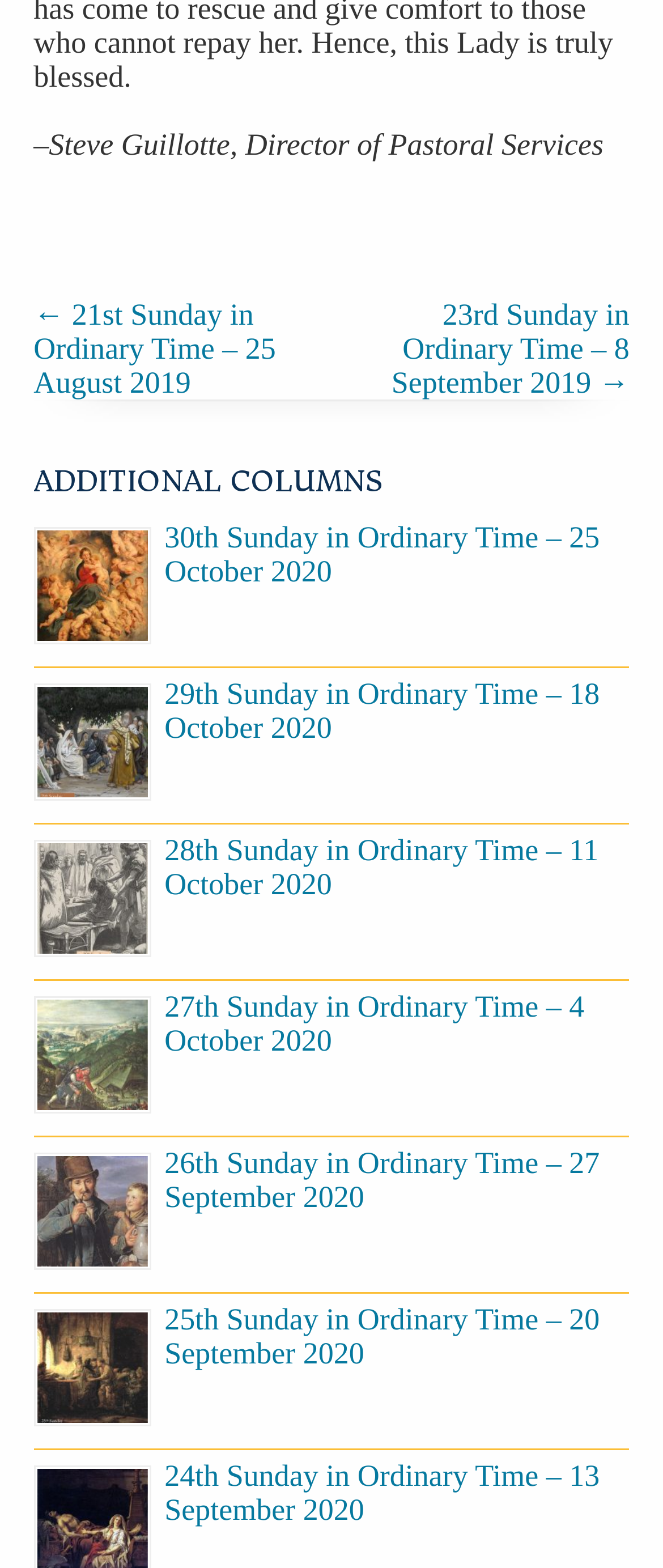Identify the bounding box coordinates of the section to be clicked to complete the task described by the following instruction: "visit 29th Sunday in Ordinary Time – 18 October 2020". The coordinates should be four float numbers between 0 and 1, formatted as [left, top, right, bottom].

[0.051, 0.436, 0.228, 0.51]